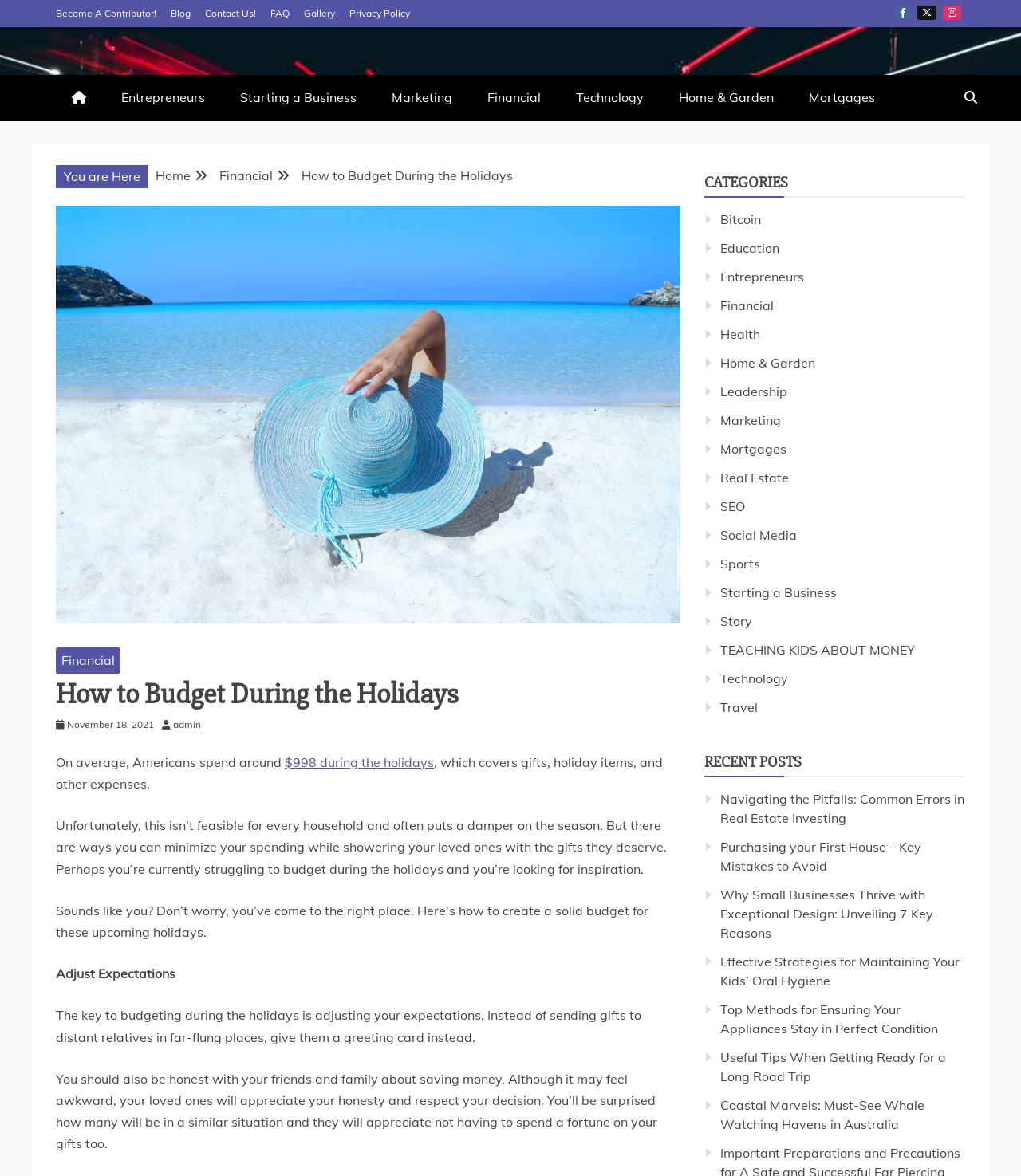Answer the following inquiry with a single word or phrase:
How many recent posts are listed?

6